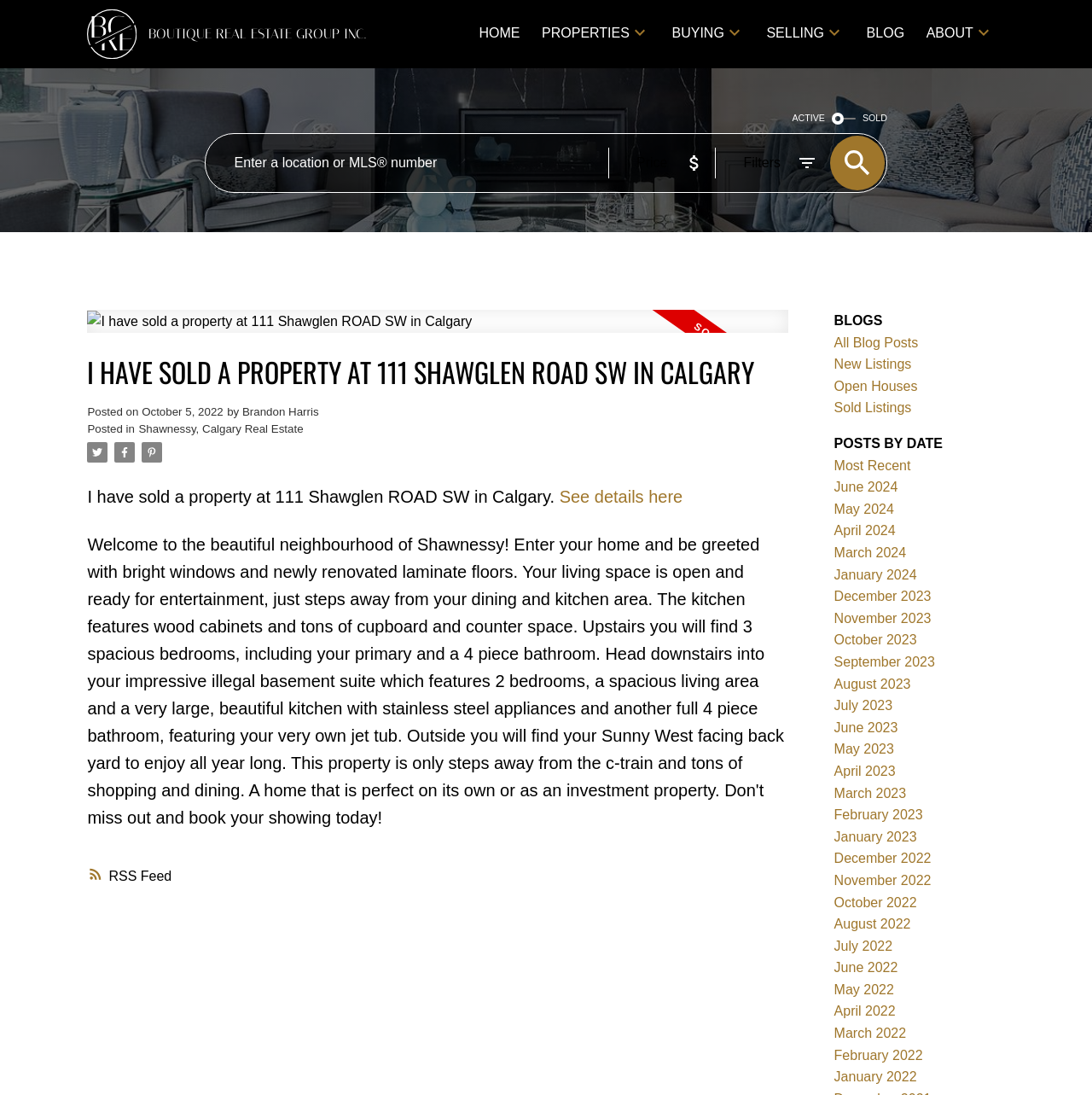Please identify the bounding box coordinates of the clickable area that will fulfill the following instruction: "Click the 'RSS Feed' link". The coordinates should be in the format of four float numbers between 0 and 1, i.e., [left, top, right, bottom].

[0.08, 0.791, 0.722, 0.811]